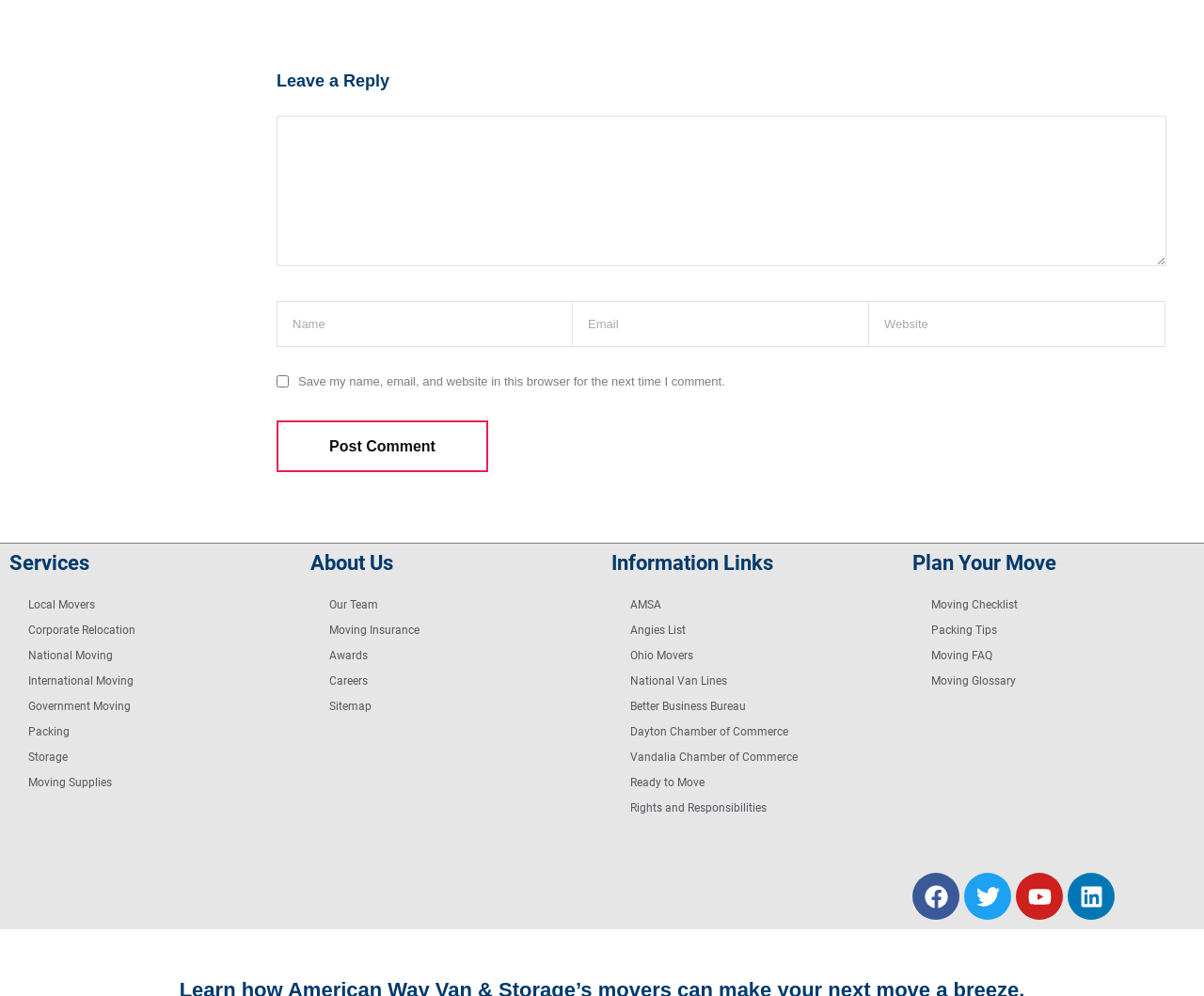What can users do in the 'Plan Your Move' section?
Look at the image and provide a short answer using one word or a phrase.

Get moving resources